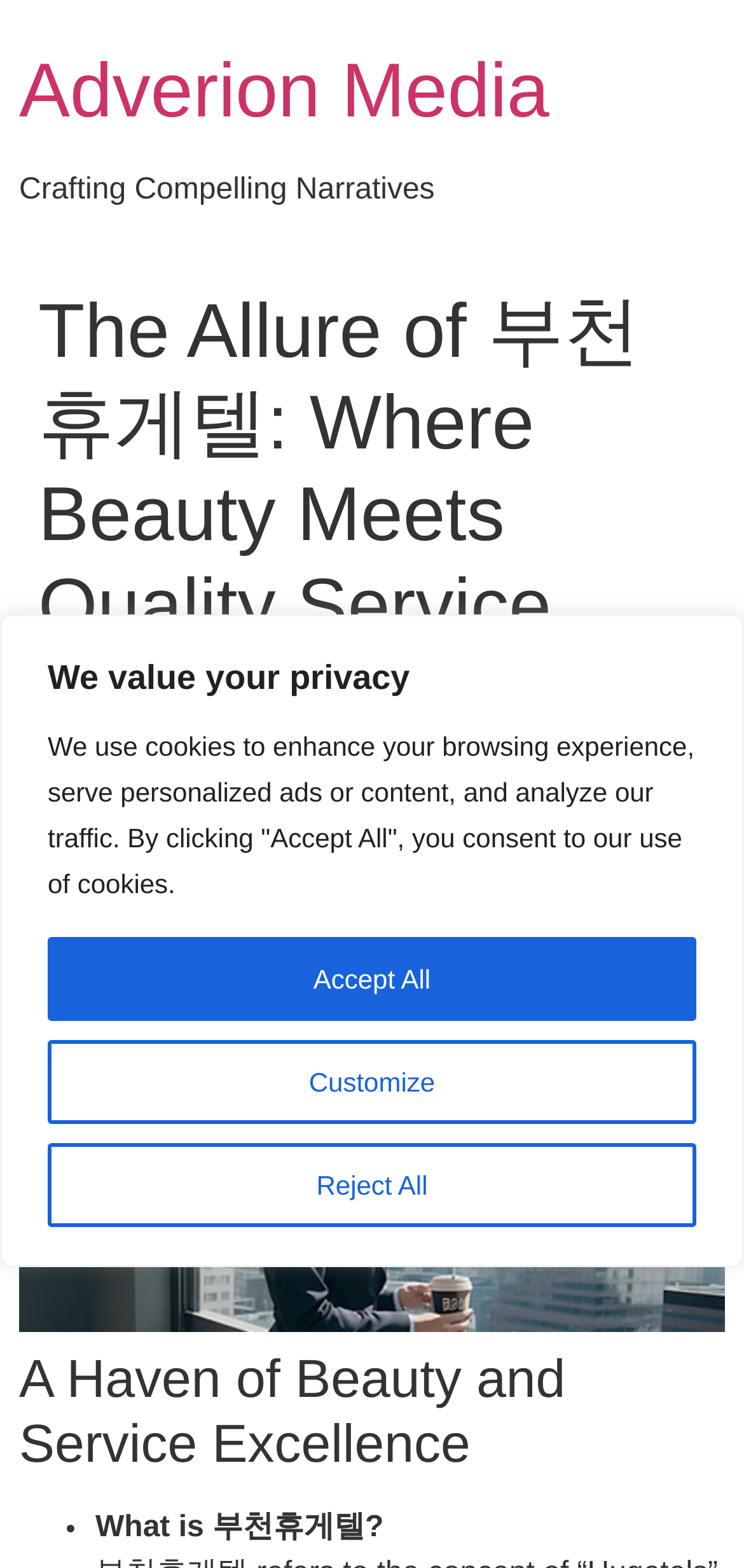Generate a comprehensive description of the webpage.

The webpage is about "부천휴게텔" (Bucheon Relaxation Tel), a hidden gem in Bucheon, Gyeonggi-do, Korea, that offers a unique blend of comfort, beauty, and exceptional service. 

At the top of the page, there is a privacy notice with three buttons: "Customize", "Reject All", and "Accept All". Below this notice, the website's title "Adverion Media" is displayed, along with a link to the same. 

The main content of the webpage is divided into sections. The first section has a heading "The Allure of 부천휴게텔: Where Beauty Meets Quality Service" and a brief introduction to 부천휴게텔, describing it as a hidden gem that represents a unique blend of comfort, beauty, and exceptional service. There is also a link to 부천휴게텔 within this section. 

Following this introduction, there is an image related to 부천휴게텔. 

The next section has a heading "A Haven of Beauty and Service Excellence" and appears to be a list, with the first item being "What is 부천휴게텔?".